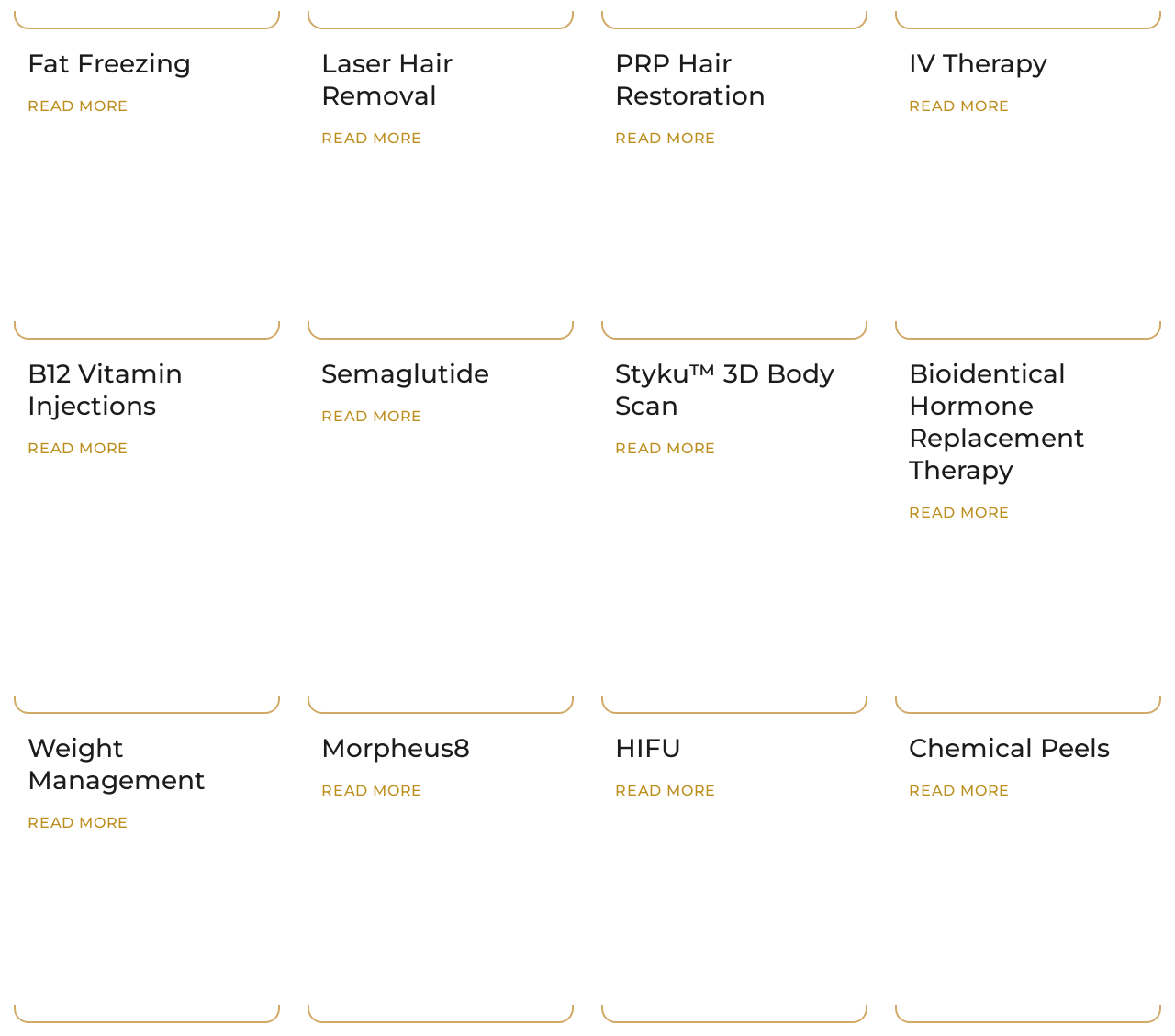What is the theme of the services offered by this medical spa?
Based on the image, provide your answer in one word or phrase.

Beauty and wellness